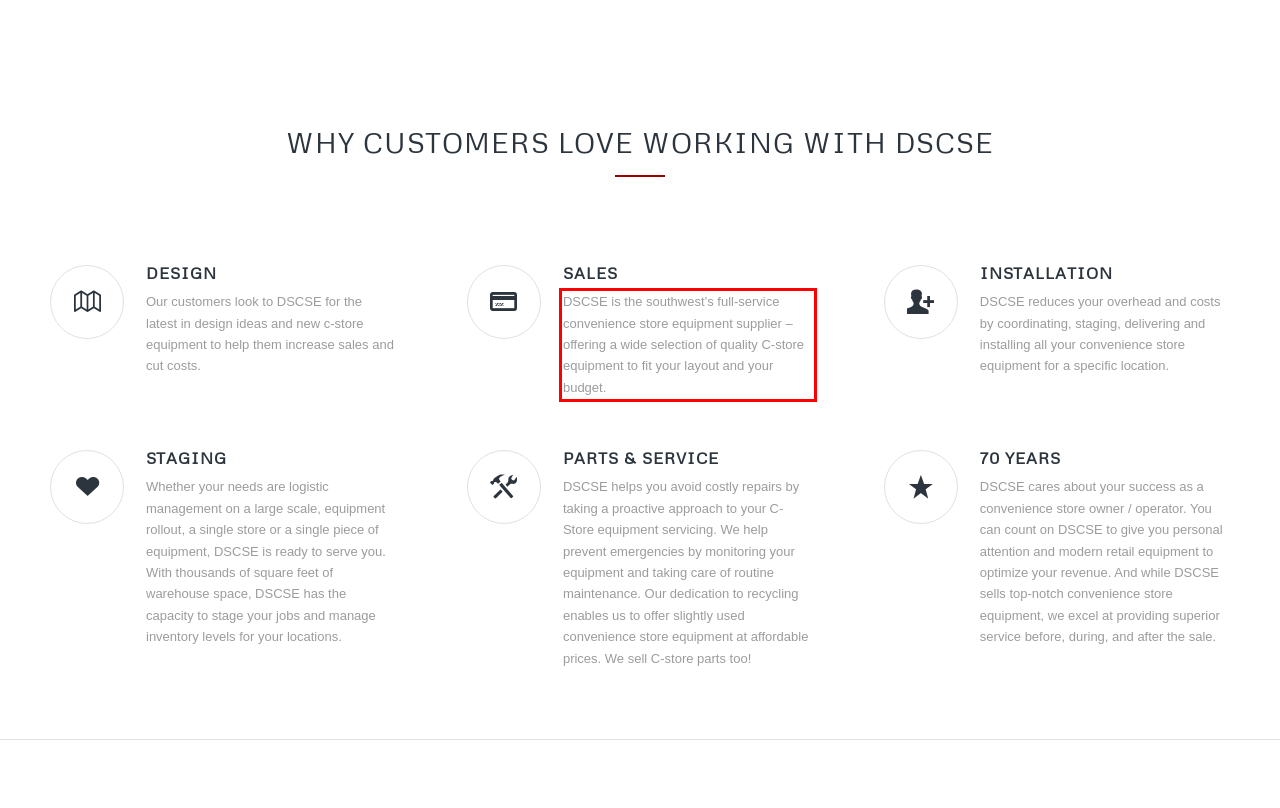There is a UI element on the webpage screenshot marked by a red bounding box. Extract and generate the text content from within this red box.

DSCSE is the southwest’s full-service convenience store equipment supplier – offering a wide selection of quality C-store equipment to fit your layout and your budget.